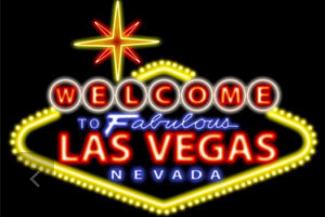What is the purpose of the sign?
Using the image as a reference, give an elaborate response to the question.

The 'Welcome to Fabulous Las Vegas' sign serves not only as a greeting to visitors but also as a beloved representation of the city's rich history and vibrant culture, as stated in the caption.